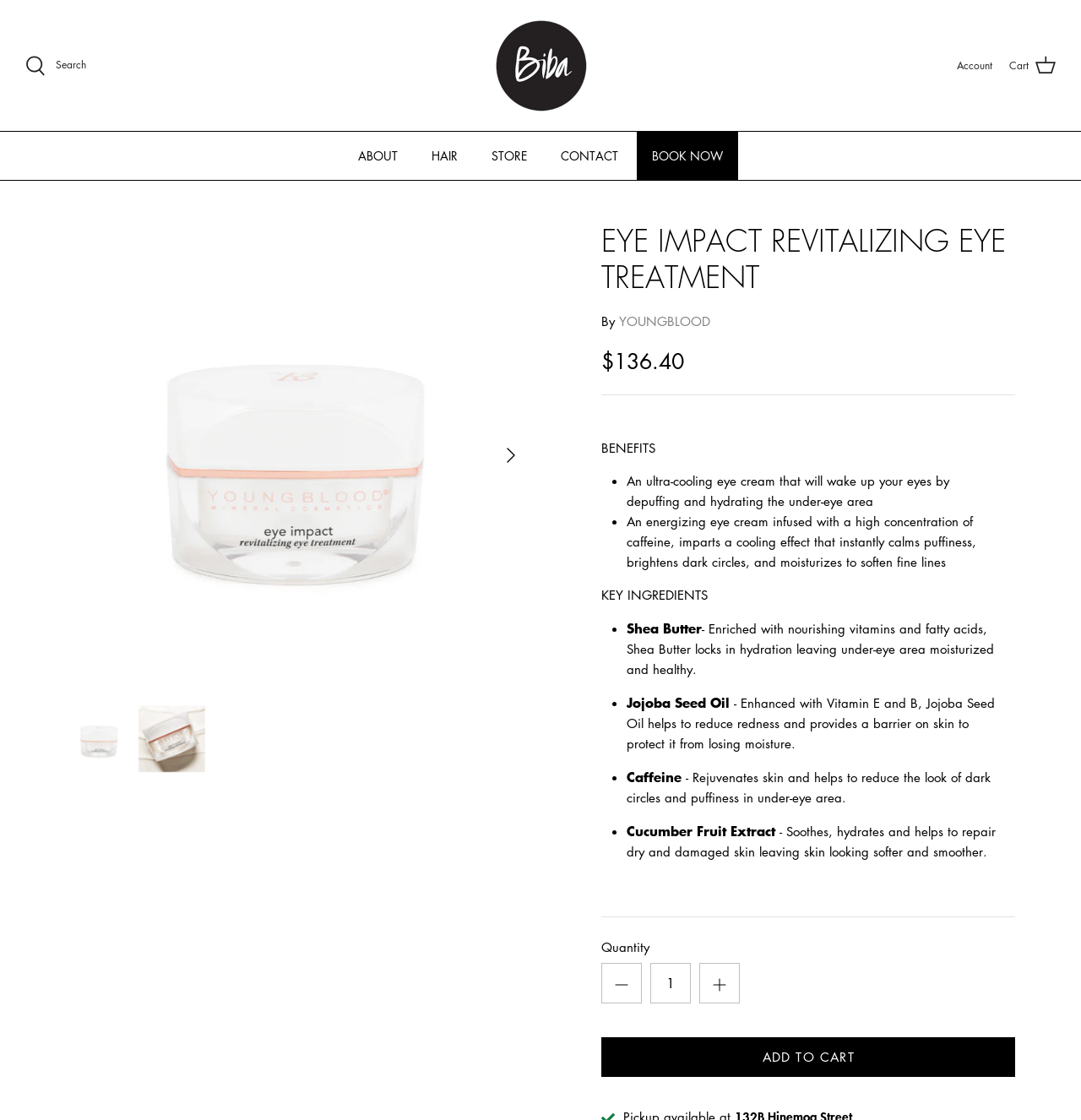Please identify the coordinates of the bounding box for the clickable region that will accomplish this instruction: "Add to cart".

[0.556, 0.926, 0.939, 0.962]